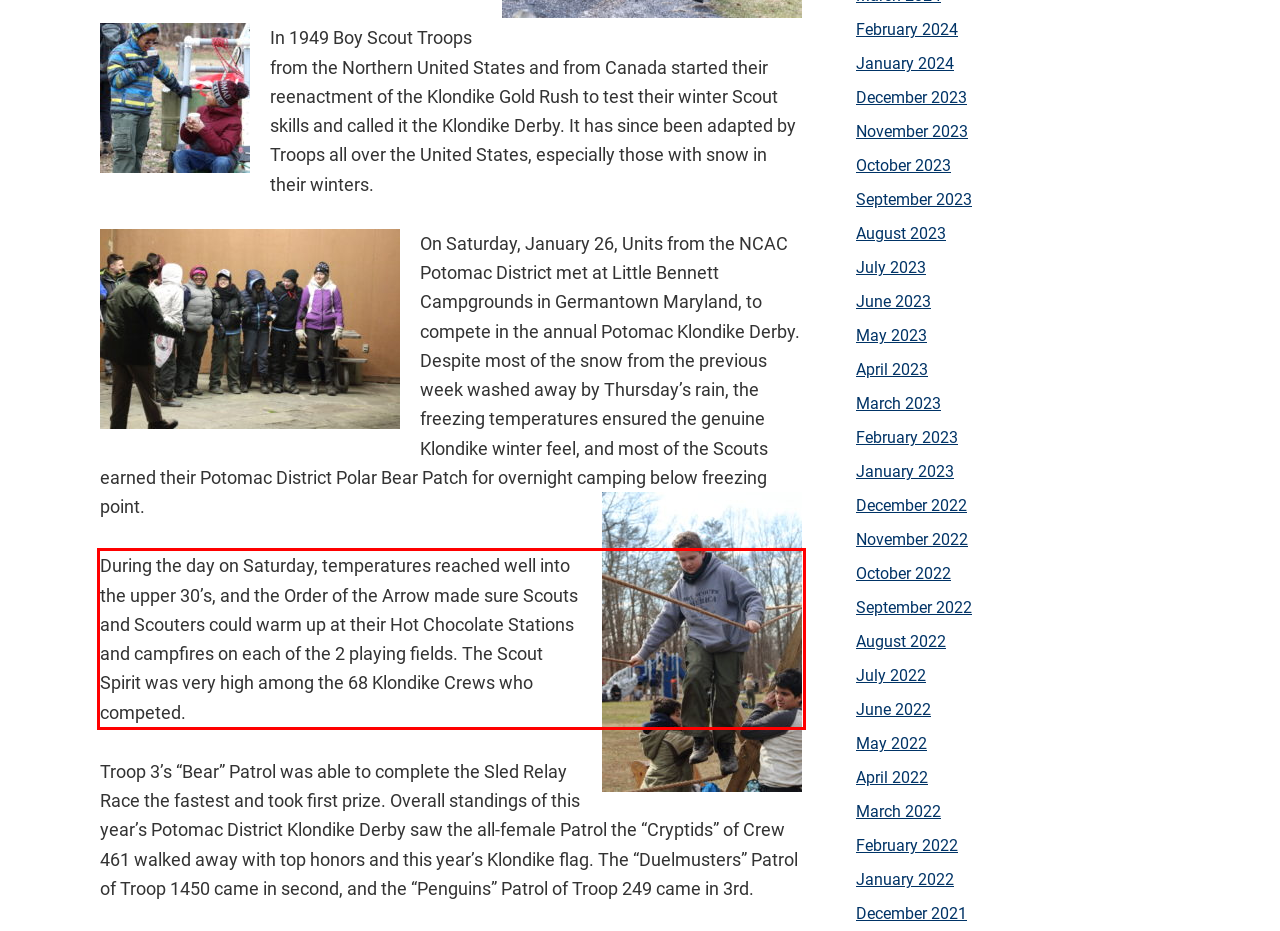Identify and transcribe the text content enclosed by the red bounding box in the given screenshot.

During the day on Saturday, temperatures reached well into the upper 30’s, and the Order of the Arrow made sure Scouts and Scouters could warm up at their Hot Chocolate Stations and campfires on each of the 2 playing fields. The Scout Spirit was very high among the 68 Klondike Crews who competed.